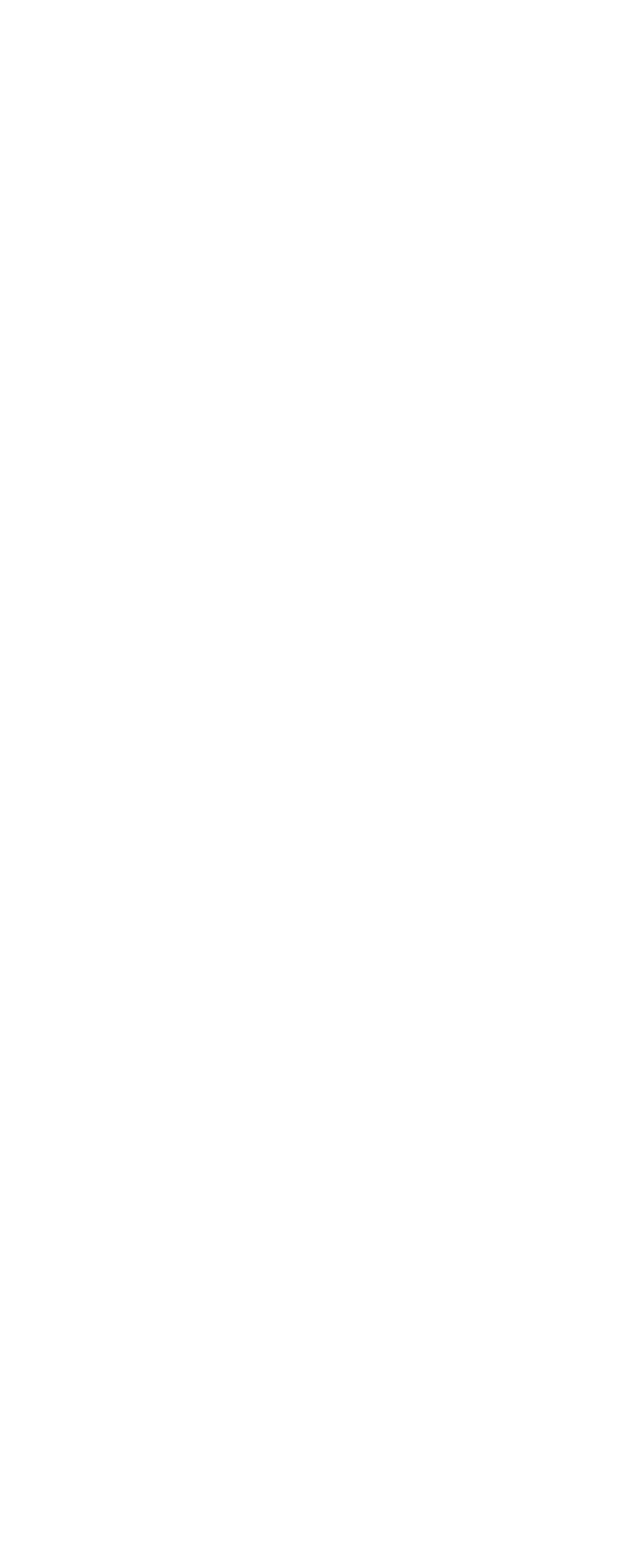Locate the bounding box coordinates of the element that should be clicked to execute the following instruction: "click aftitinede".

[0.101, 0.016, 0.294, 0.038]